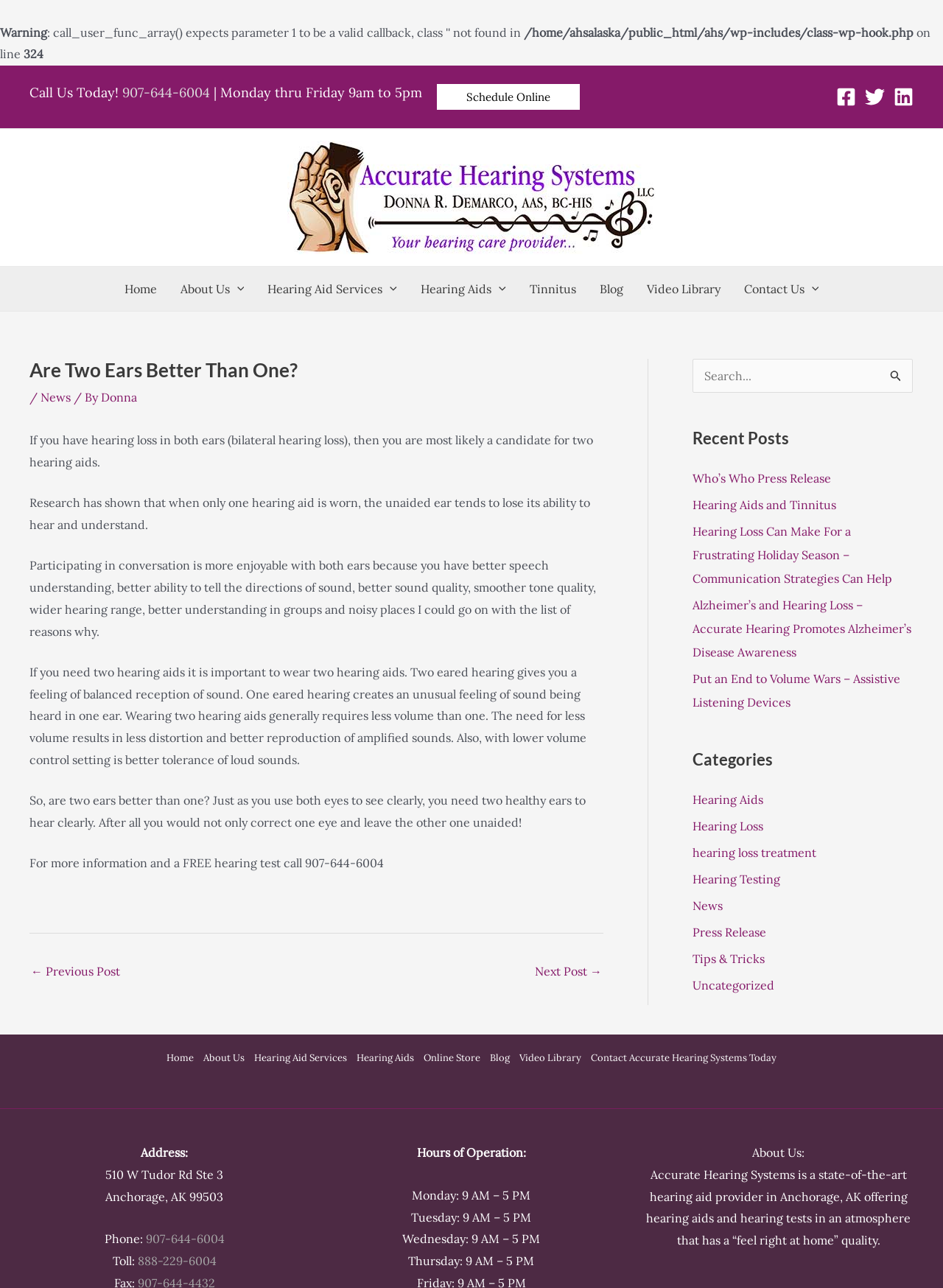Identify the bounding box coordinates for the element you need to click to achieve the following task: "Search for something". The coordinates must be four float values ranging from 0 to 1, formatted as [left, top, right, bottom].

[0.734, 0.279, 0.968, 0.305]